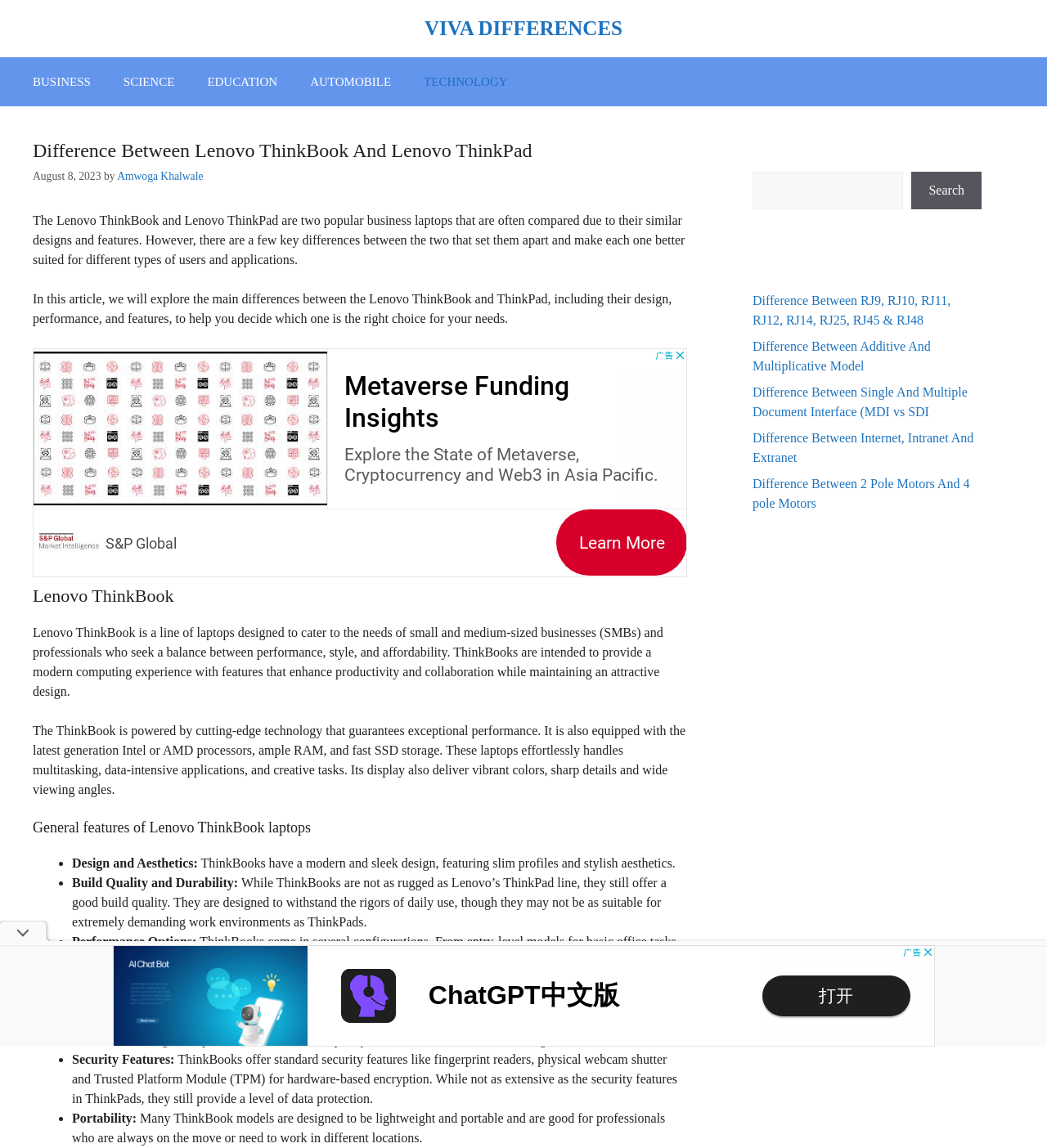Predict the bounding box of the UI element based on this description: "Amwoga Khalwale".

[0.112, 0.148, 0.194, 0.159]